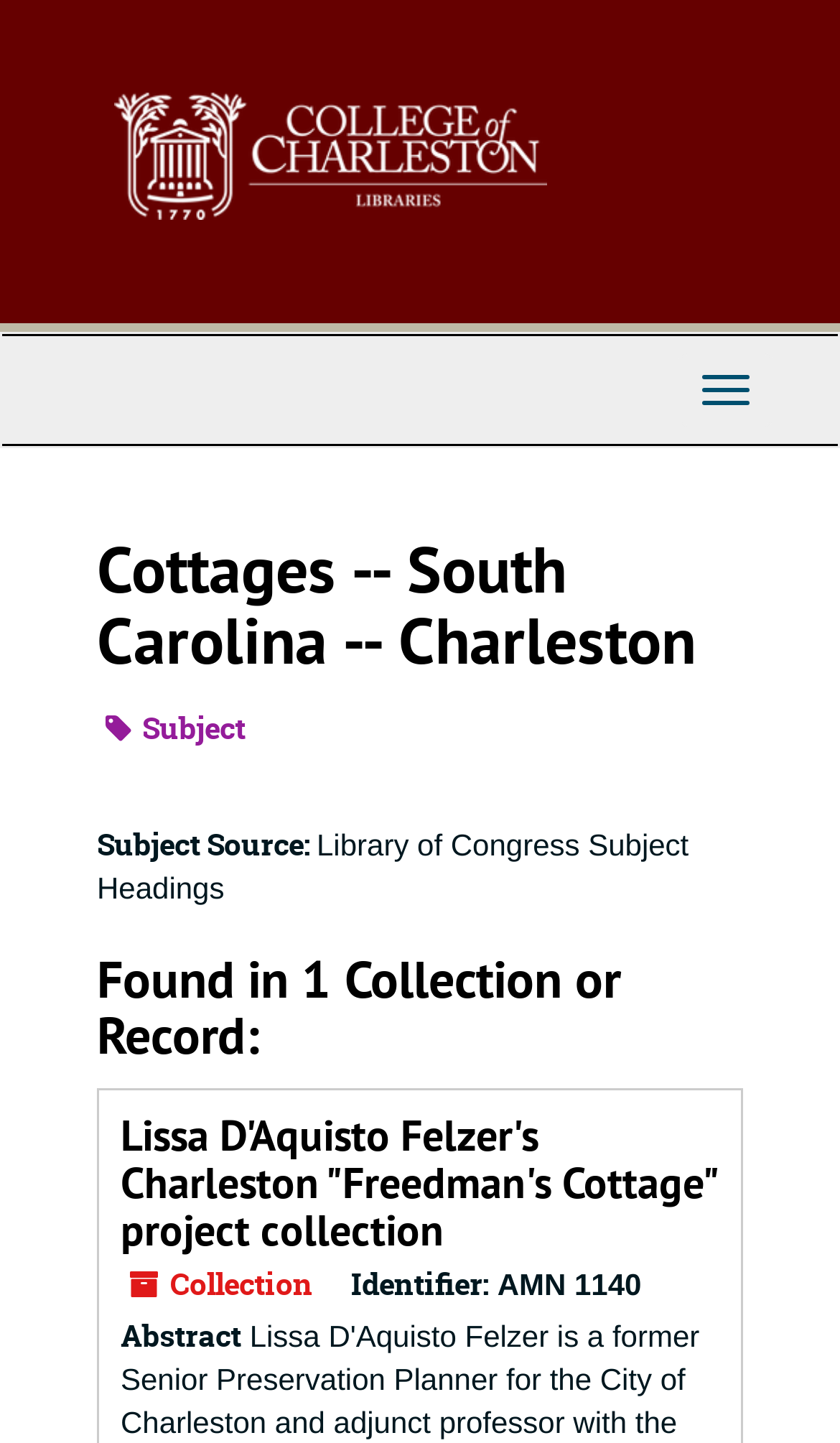Answer the following query concisely with a single word or phrase:
What is the identifier of this collection?

AMN 1140